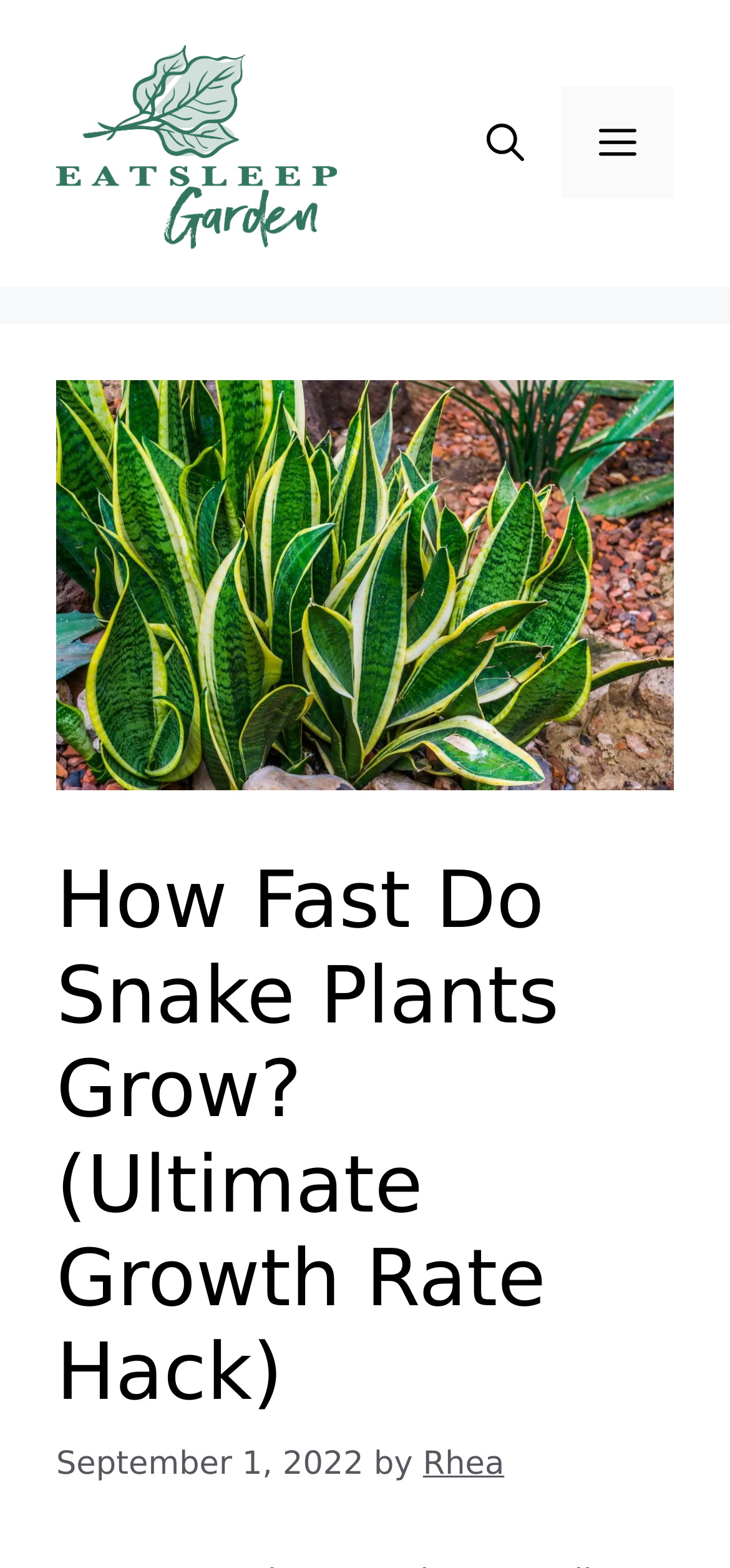Utilize the information from the image to answer the question in detail:
What is the topic of the article?

I determined the topic of the article by looking at the image element on the page, which is an image of a snake plant, and the header element, which contains the text 'How Fast Do Snake Plants Grow?'.